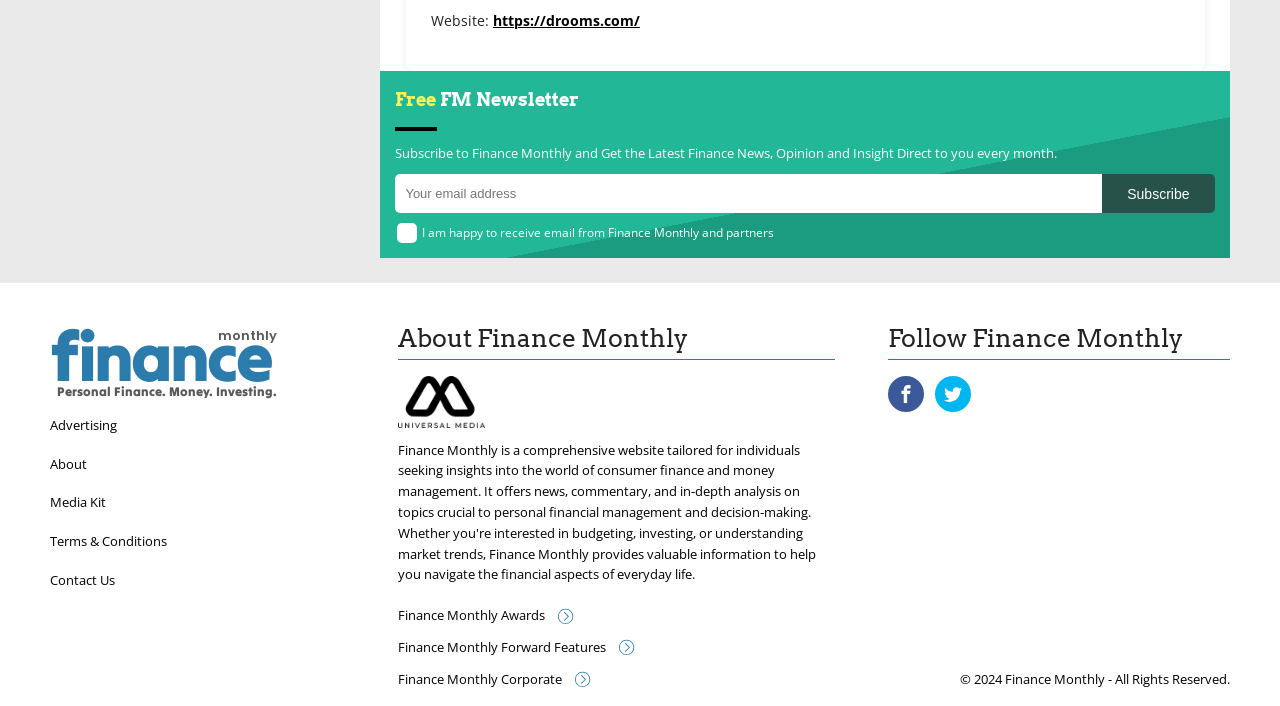Please find the bounding box coordinates of the element's region to be clicked to carry out this instruction: "Visit Finance Monthly Facebook page".

[0.694, 0.532, 0.722, 0.583]